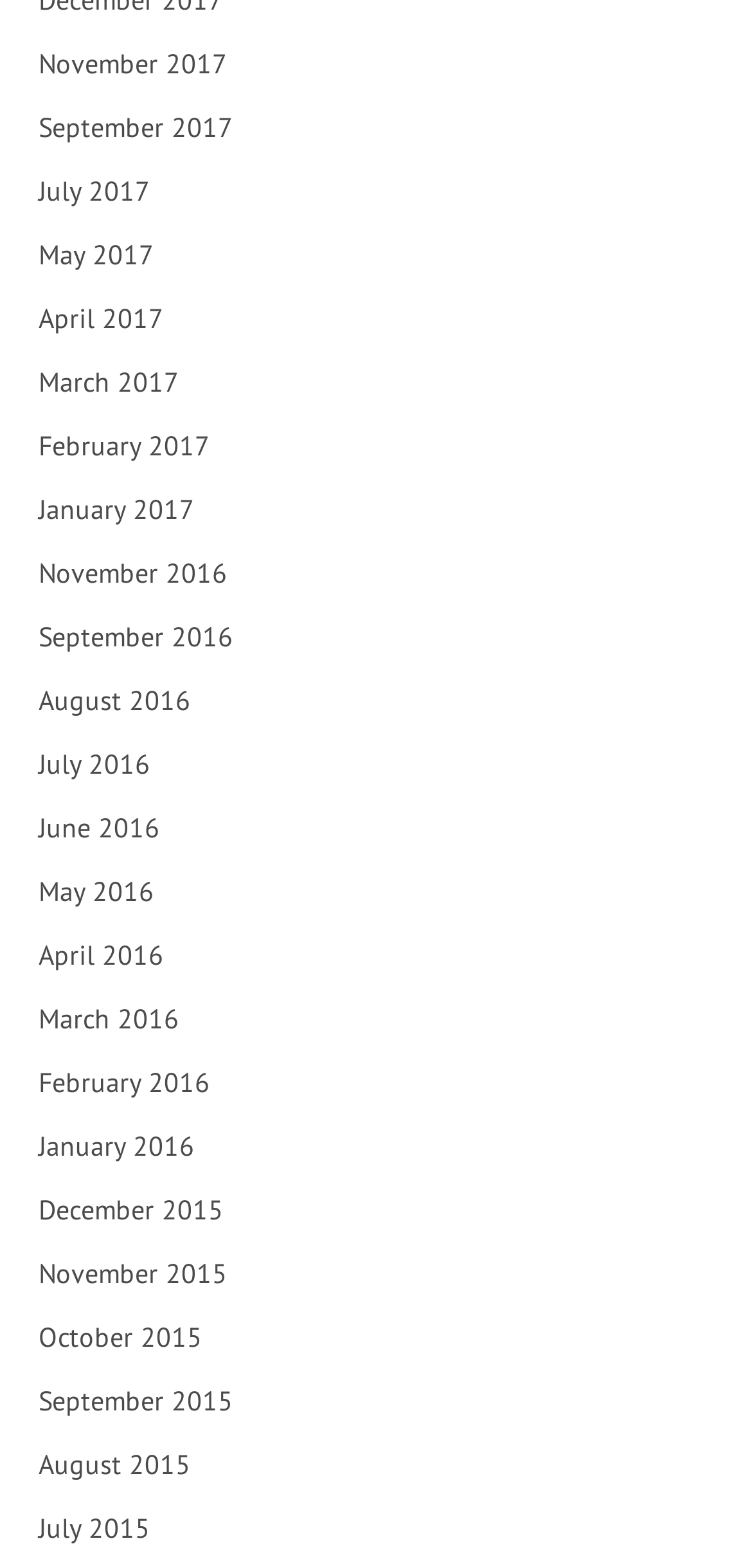Find the bounding box coordinates for the element described here: "July 2016".

[0.021, 0.461, 0.979, 0.502]